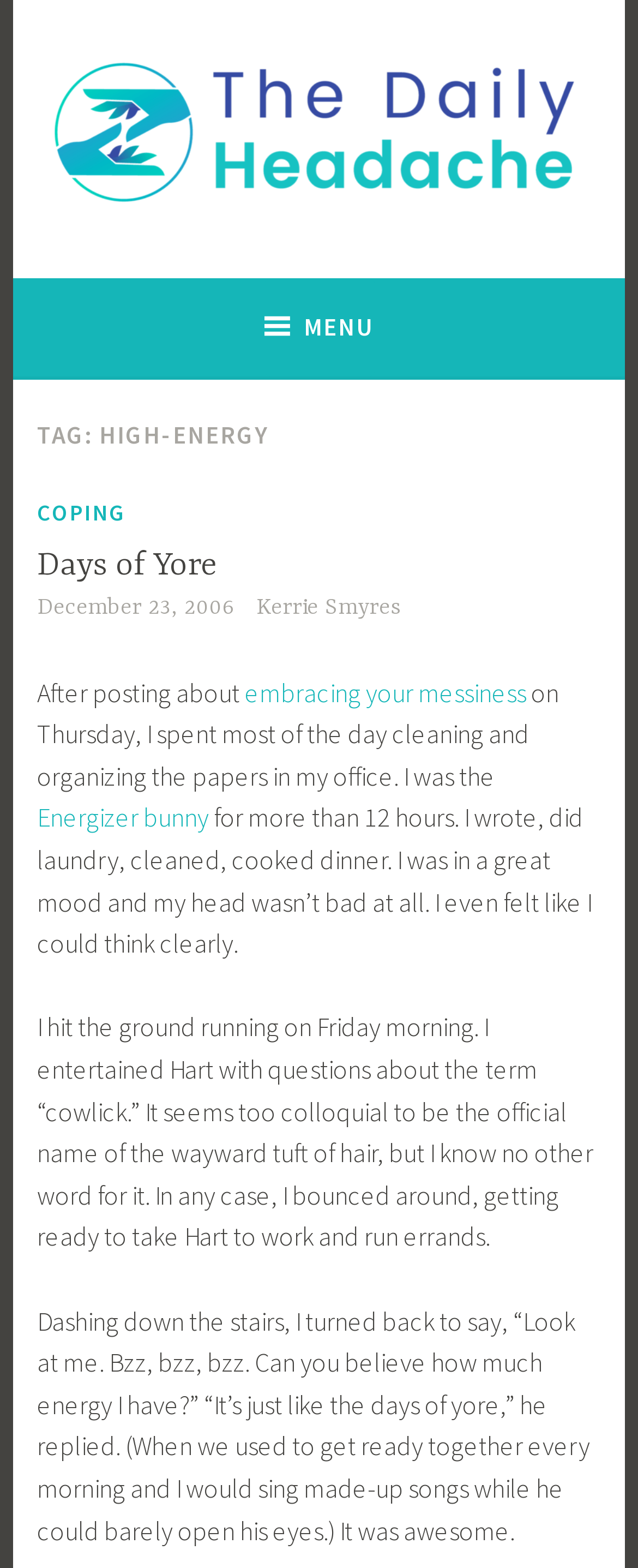Using the provided element description, identify the bounding box coordinates as (top-left x, top-left y, bottom-right x, bottom-right y). Ensure all values are between 0 and 1. Description: Coping

[0.058, 0.315, 0.197, 0.338]